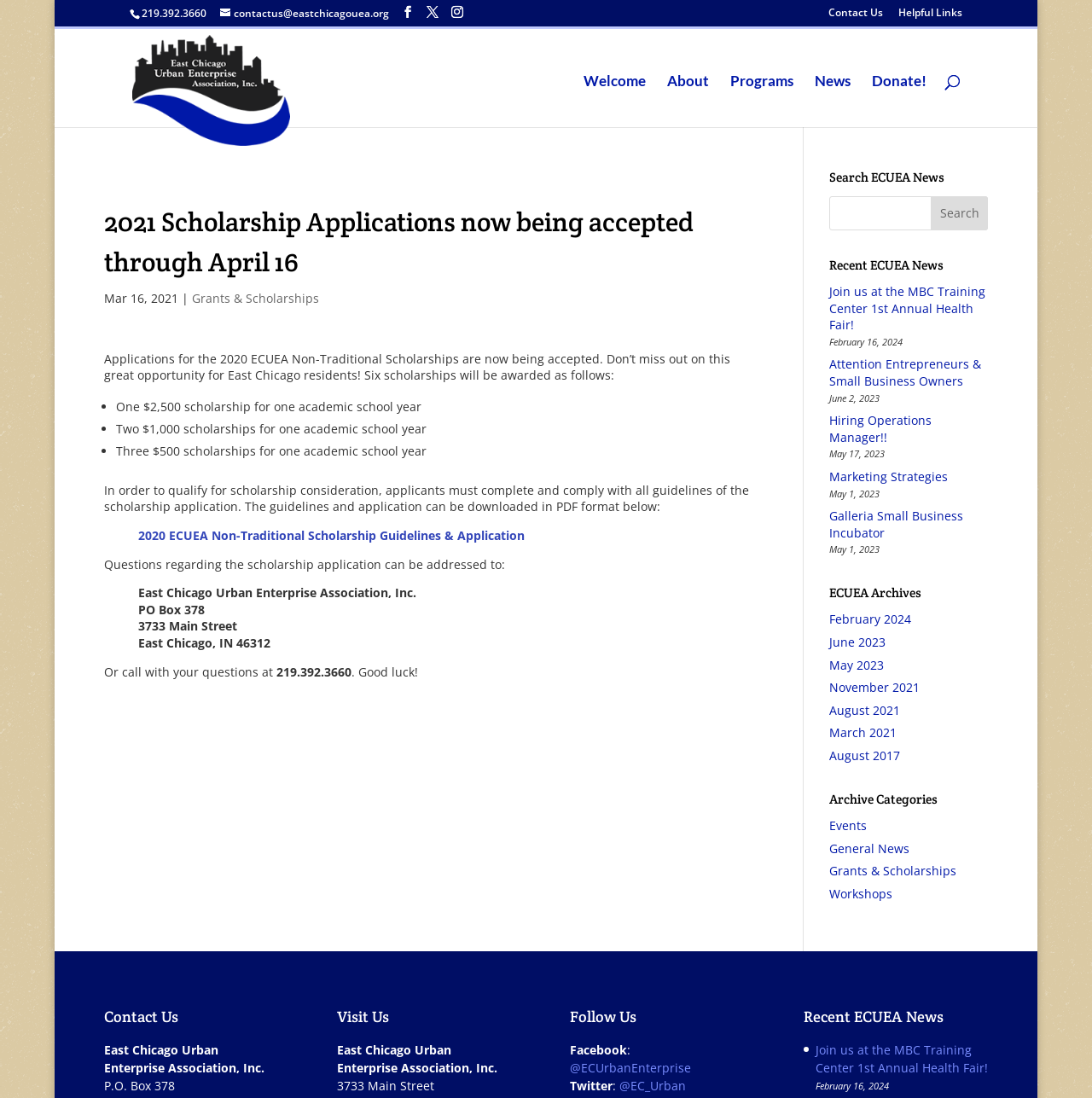How many scholarships will be awarded?
Give a single word or phrase answer based on the content of the image.

Six